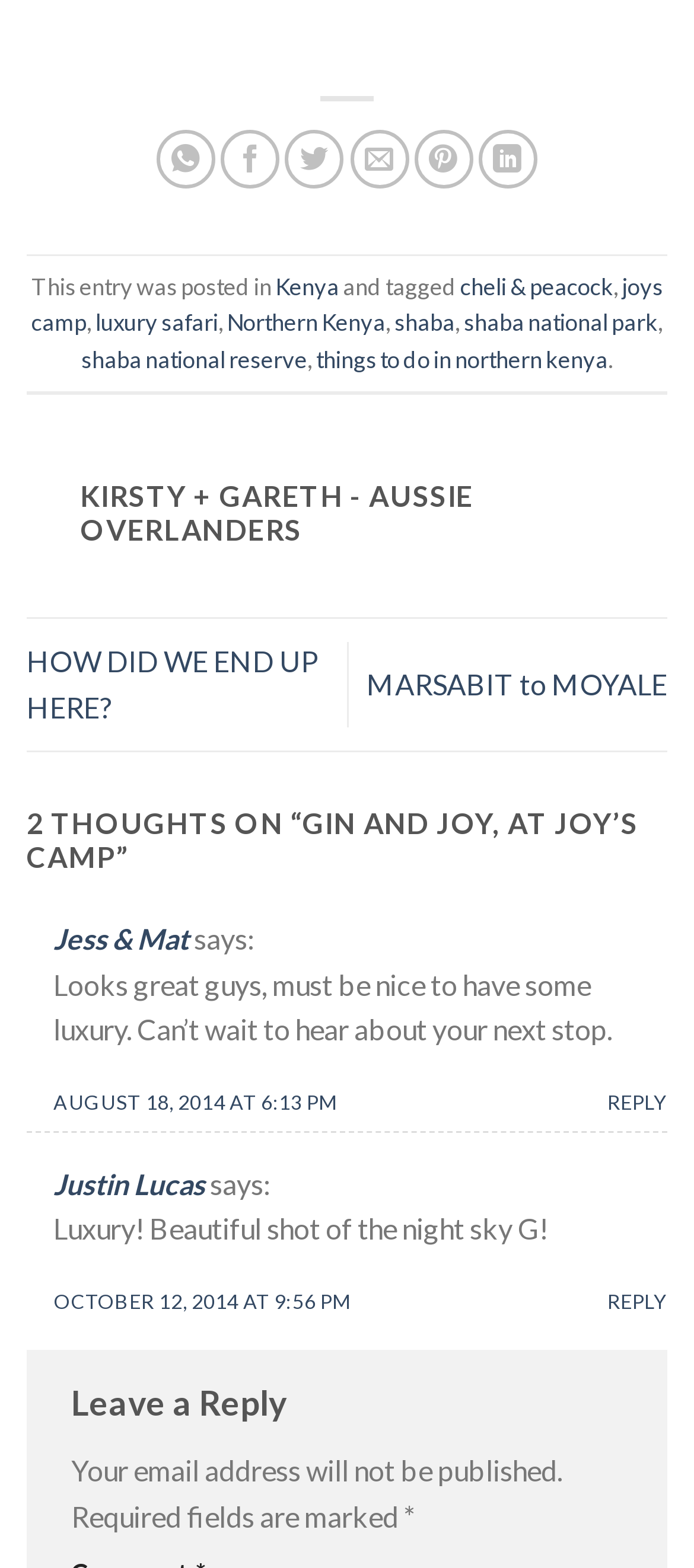Find the bounding box coordinates for the element described here: "shaba national reserve".

[0.117, 0.22, 0.442, 0.238]